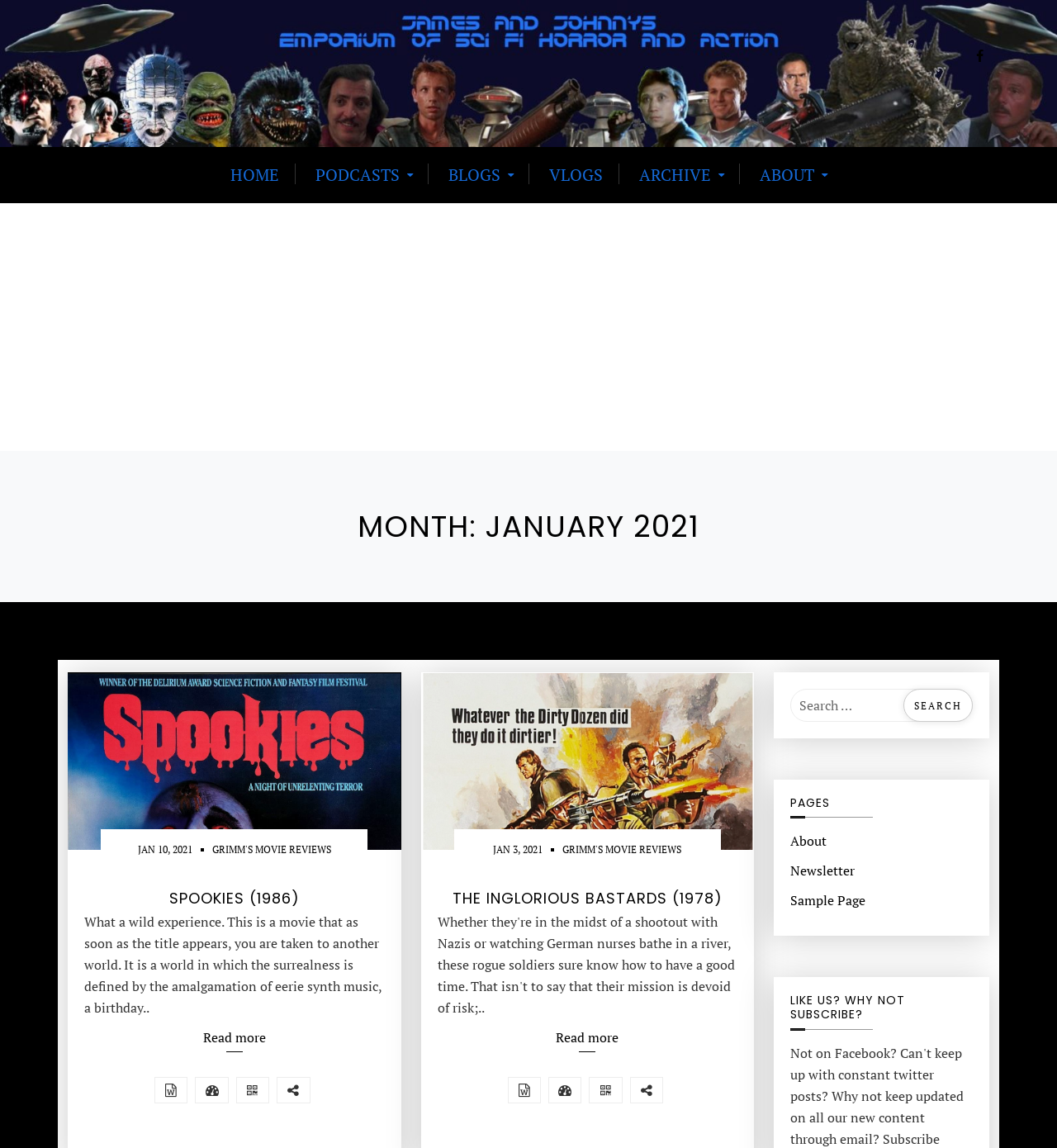Find the main header of the webpage and produce its text content.

MONTH: JANUARY 2021